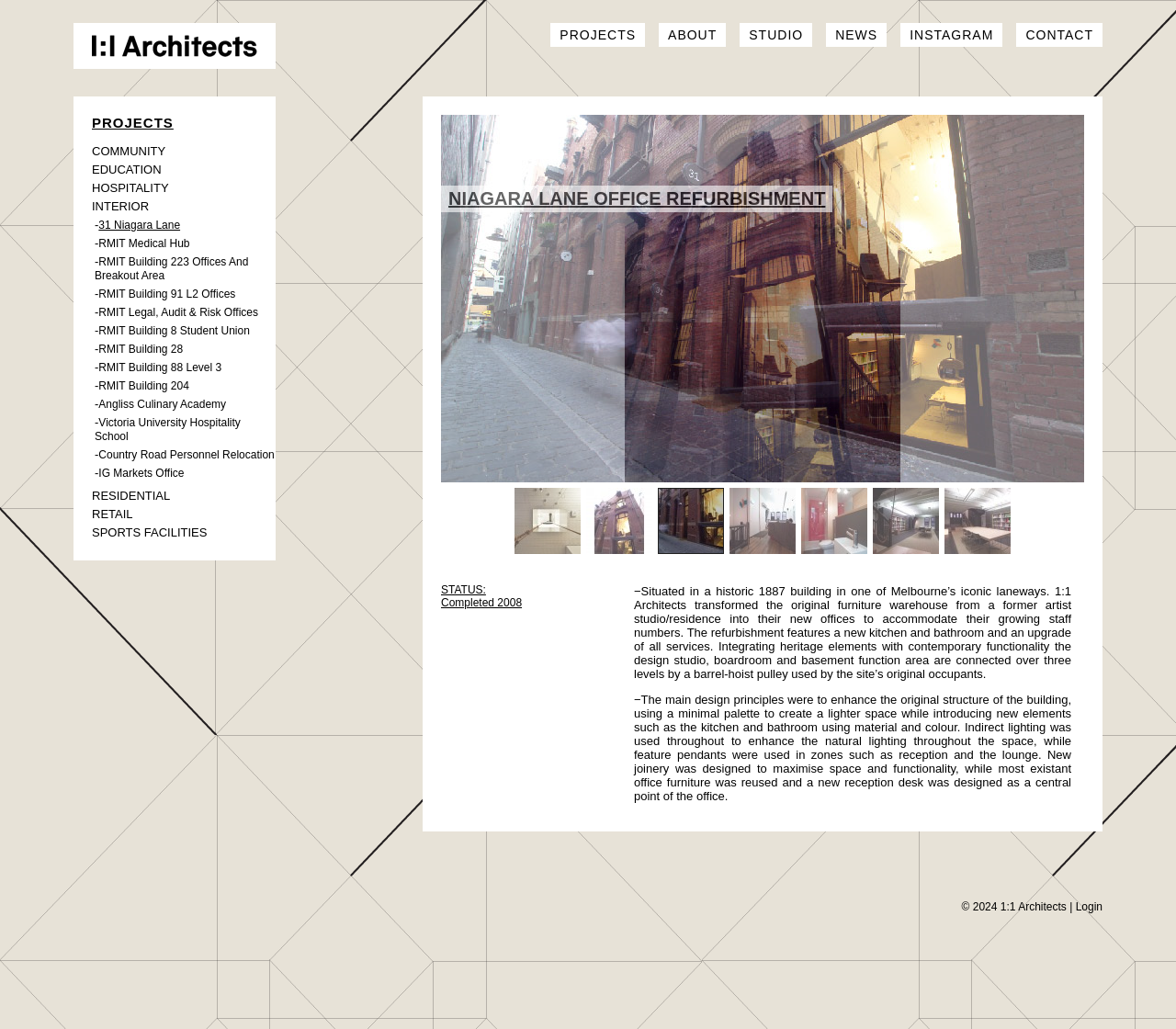What is the status of the project?
Please provide a detailed answer to the question.

I found the answer by looking at the StaticText element with the text 'STATUS:' and its adjacent element with the text 'Completed 2008' which is located in the article section of the webpage.